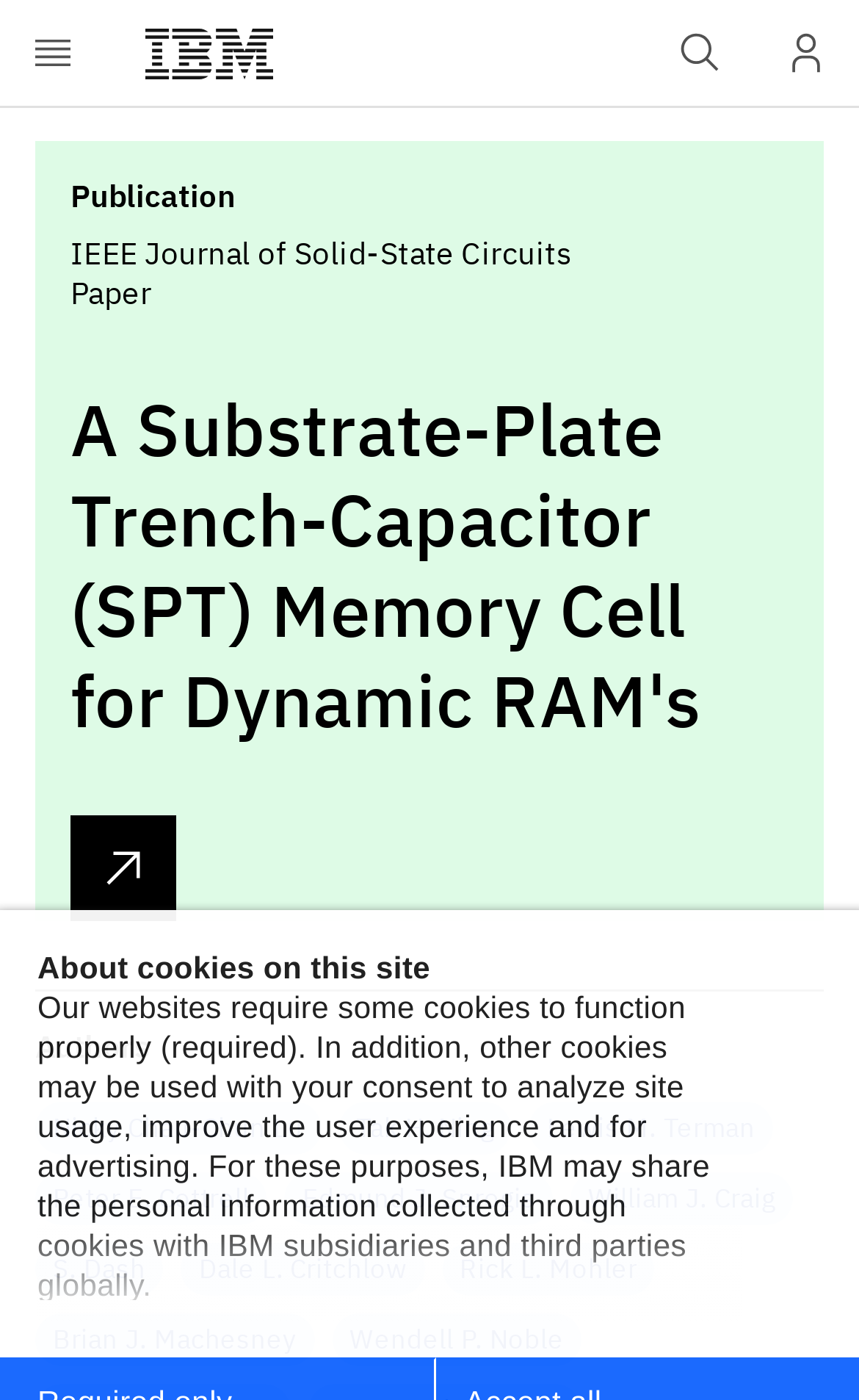Based on the element description: "aria-label="IBM®"", identify the UI element and provide its bounding box coordinates. Use four float numbers between 0 and 1, [left, top, right, bottom].

[0.123, 0.0, 0.364, 0.076]